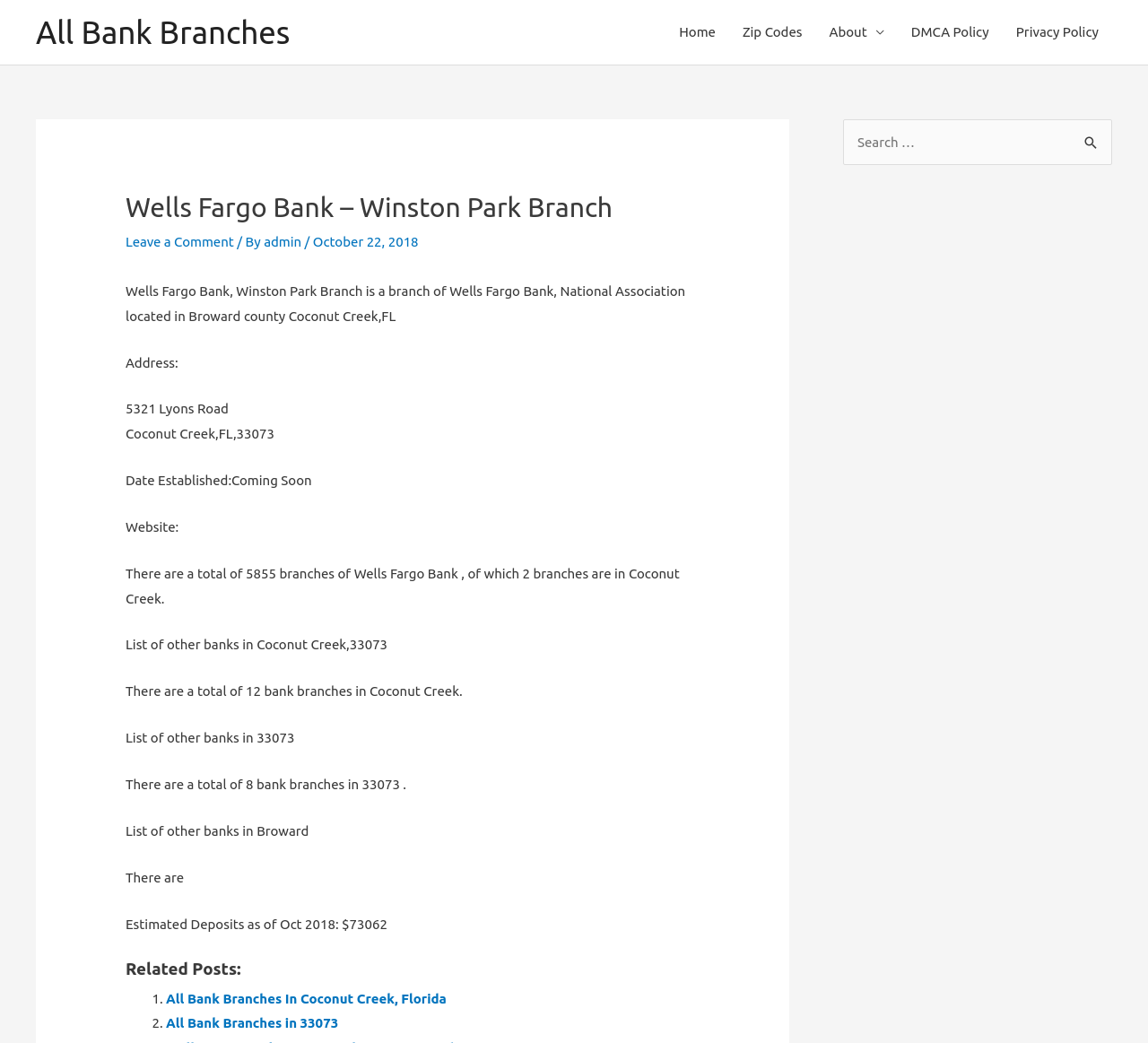Kindly determine the bounding box coordinates for the area that needs to be clicked to execute this instruction: "Visit the home page".

[0.58, 0.0, 0.635, 0.062]